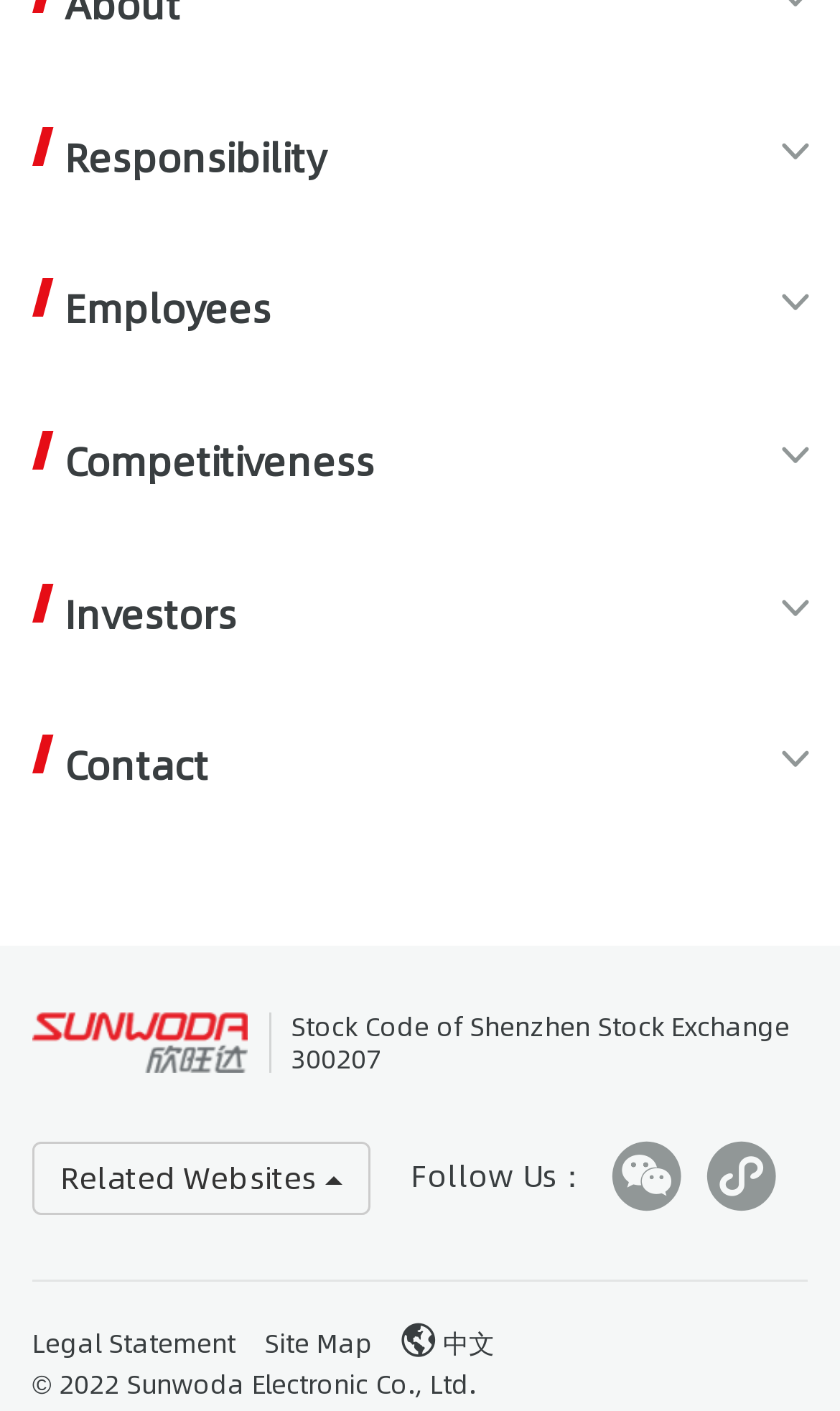Please provide a comprehensive answer to the question based on the screenshot: What is the purpose of the 'Compliance Hotline' link?

The answer can be inferred from the context of the link, which is located in the section about contact and customer service, suggesting that it is a way for users to report compliance issues.